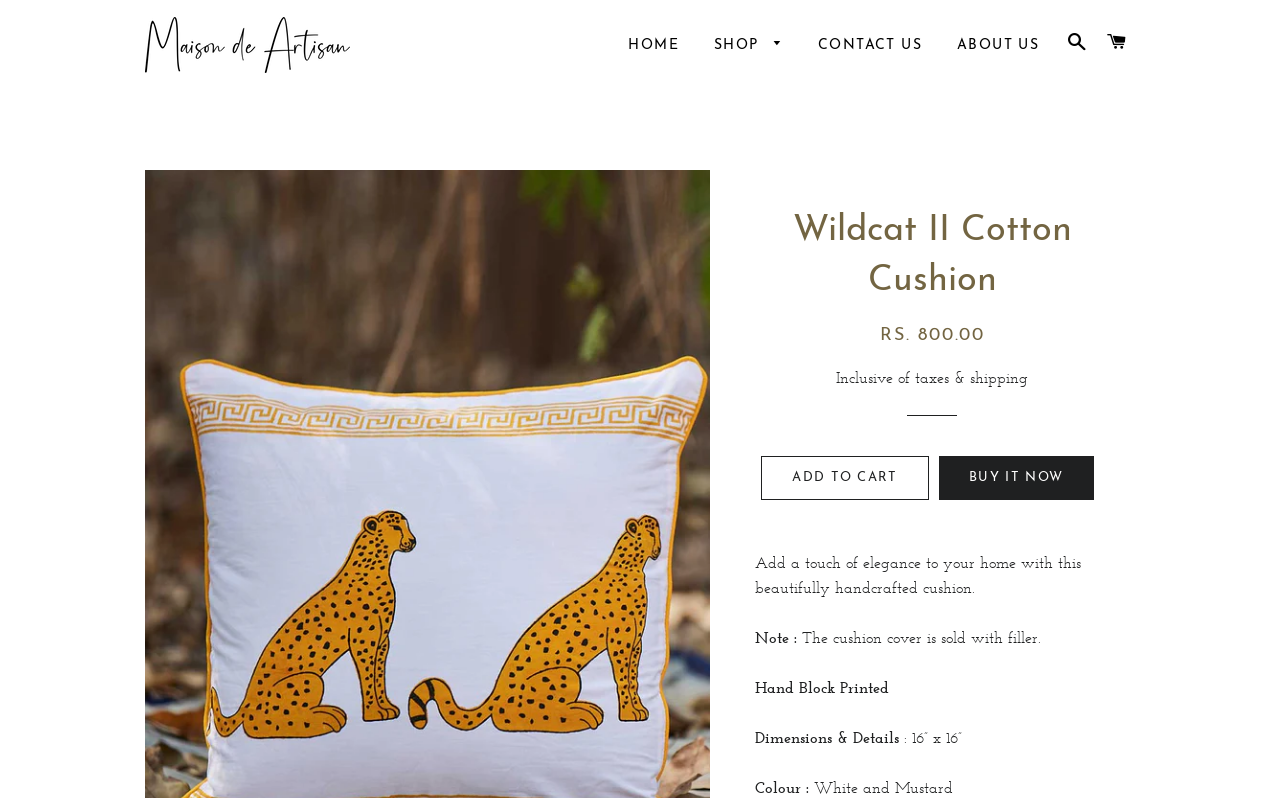Give a one-word or one-phrase response to the question:
What is the price of the Wildcat II Cotton Cushion?

RS. 800.00